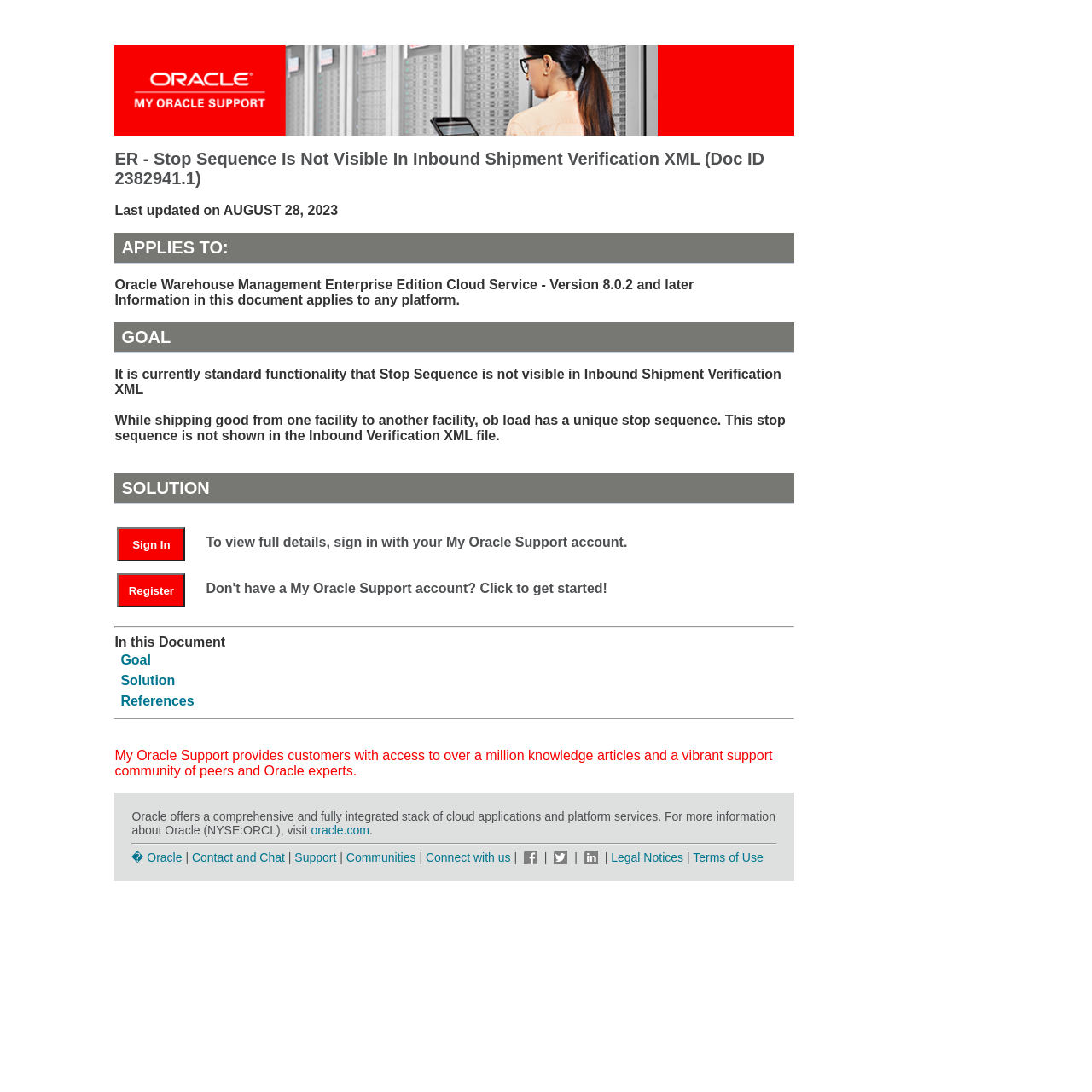Determine the bounding box coordinates for the area that should be clicked to carry out the following instruction: "Register for a My Oracle Support account".

[0.107, 0.533, 0.185, 0.546]